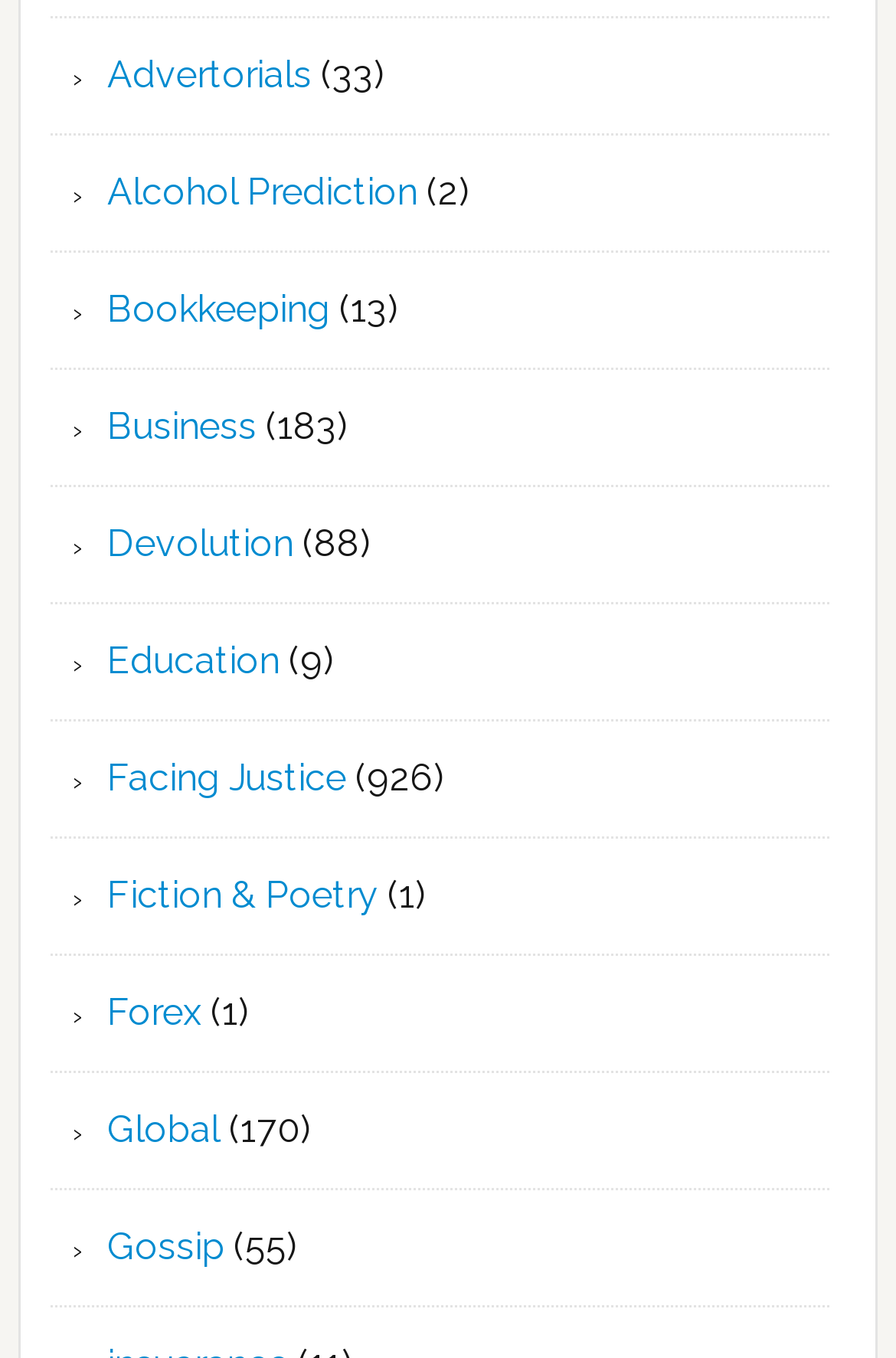Answer the question in a single word or phrase:
How many links are on the webpage?

15